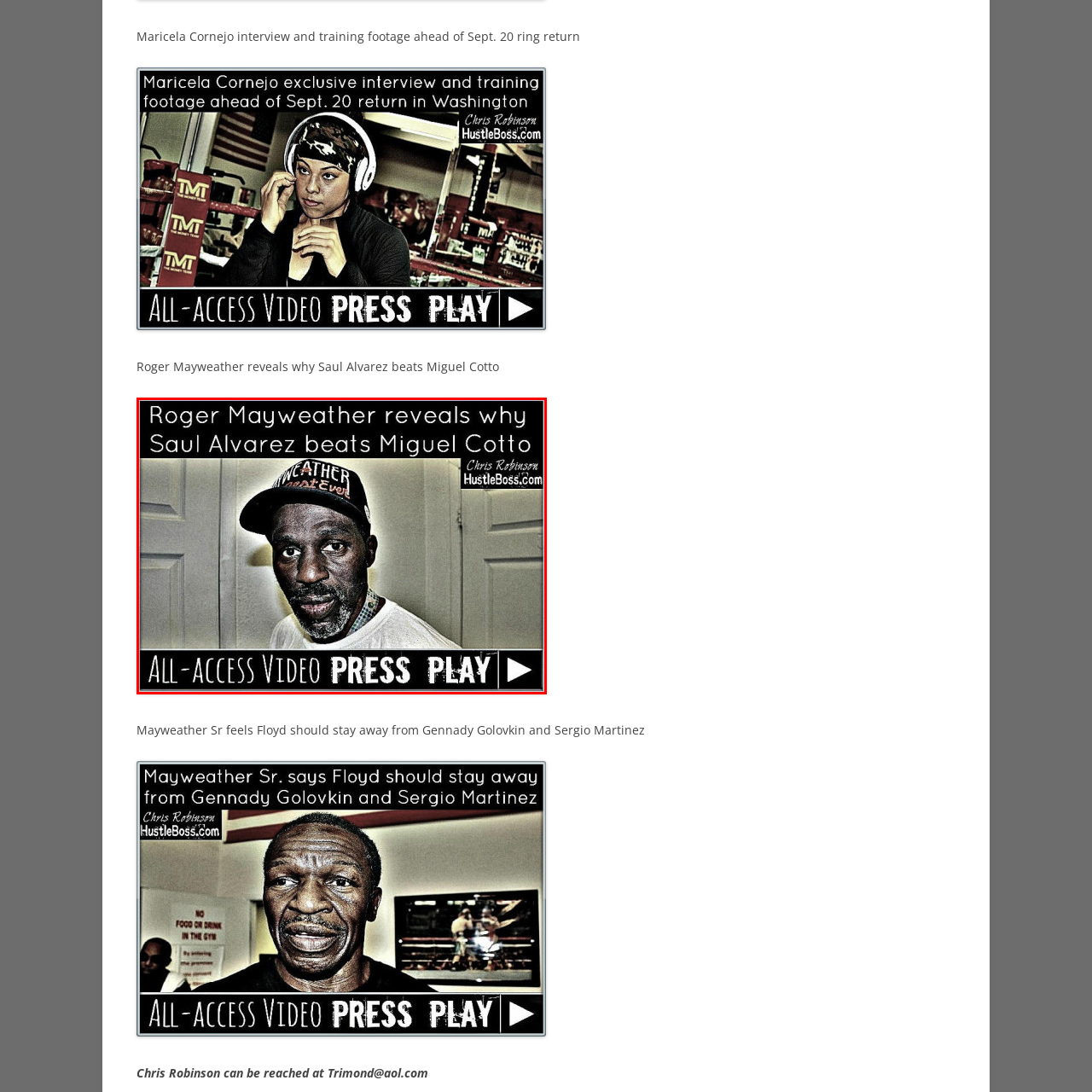Pay attention to the red boxed area, What is the invitation to viewers in the image border? Provide a one-word or short phrase response.

PRESS PLAY